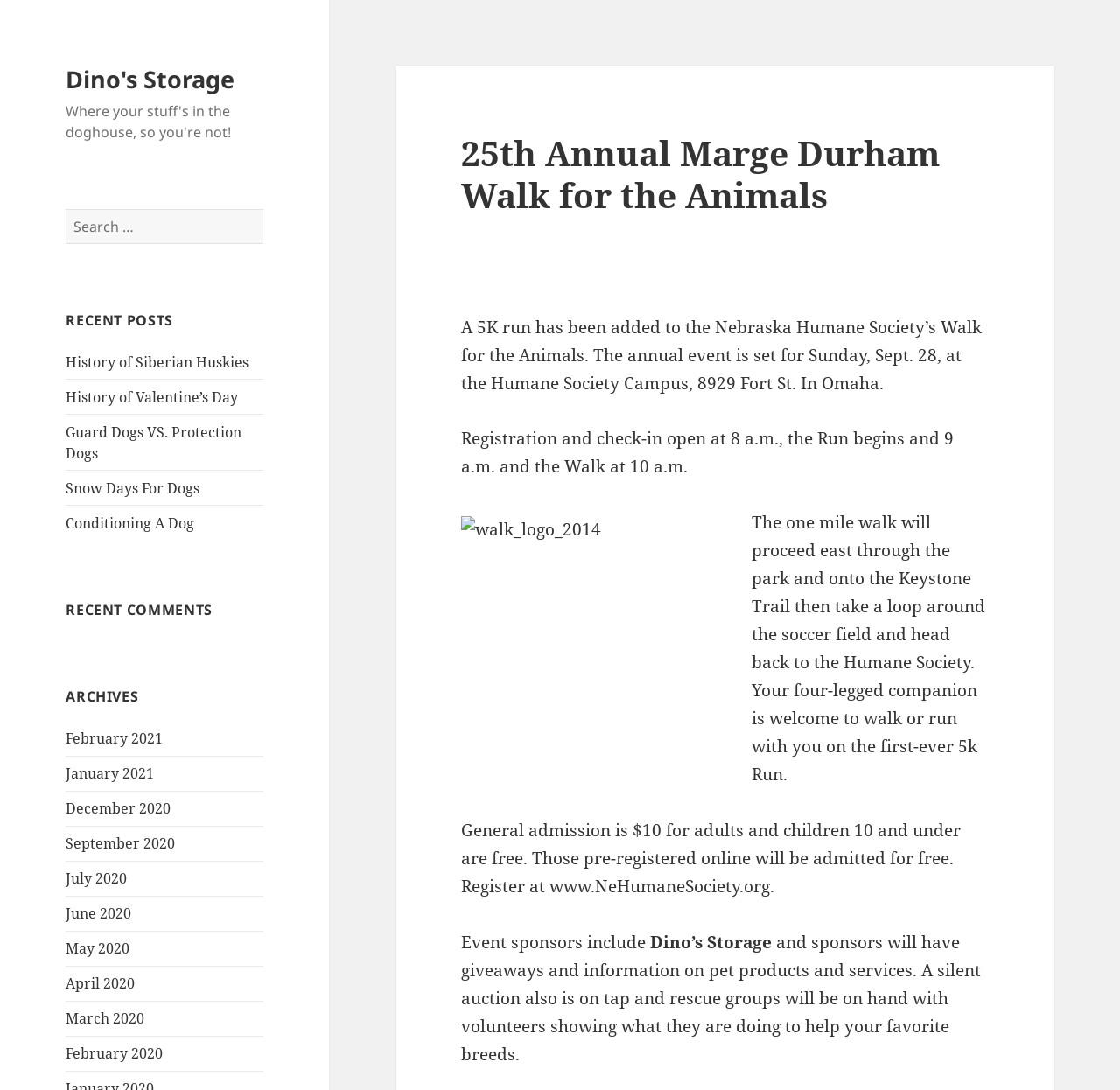Can you determine the bounding box coordinates of the area that needs to be clicked to fulfill the following instruction: "Search for something"?

[0.059, 0.191, 0.235, 0.224]